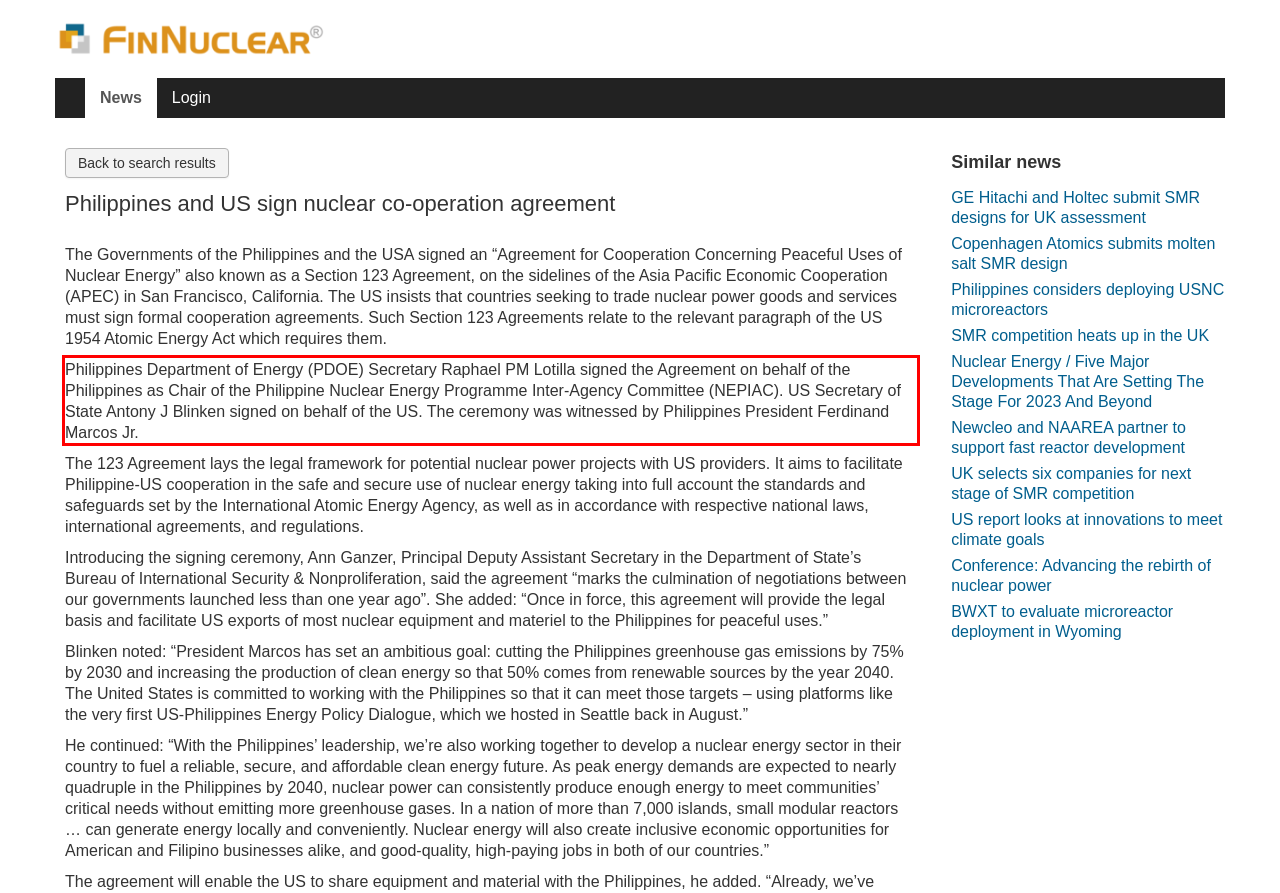Within the screenshot of the webpage, there is a red rectangle. Please recognize and generate the text content inside this red bounding box.

Philippines Department of Energy (PDOE) Secretary Raphael PM Lotilla signed the Agreement on behalf of the Philippines as Chair of the Philippine Nuclear Energy Programme Inter-Agency Committee (NEPIAC). US Secretary of State Antony J Blinken signed on behalf of the US. The ceremony was witnessed by Philippines President Ferdinand Marcos Jr.